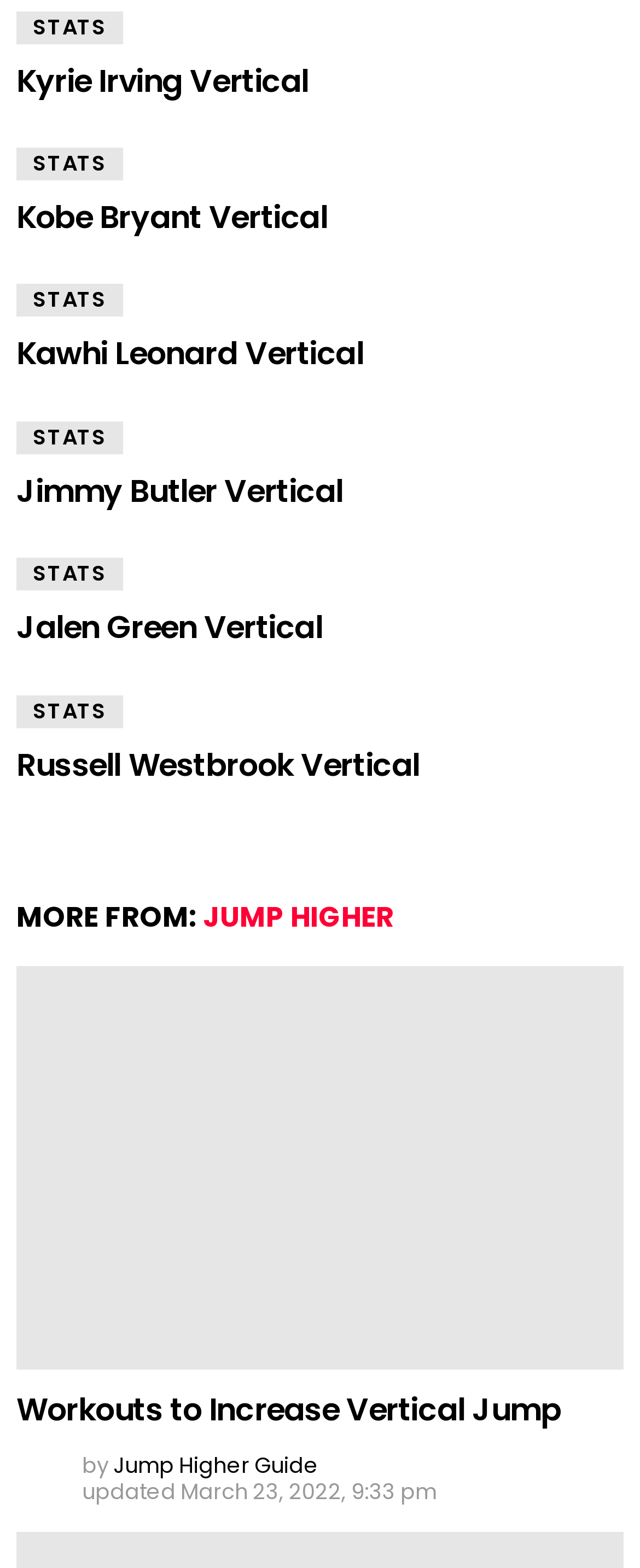Give a concise answer using one word or a phrase to the following question:
What is the title of the last article on the webpage?

Workouts to Increase Vertical Jump